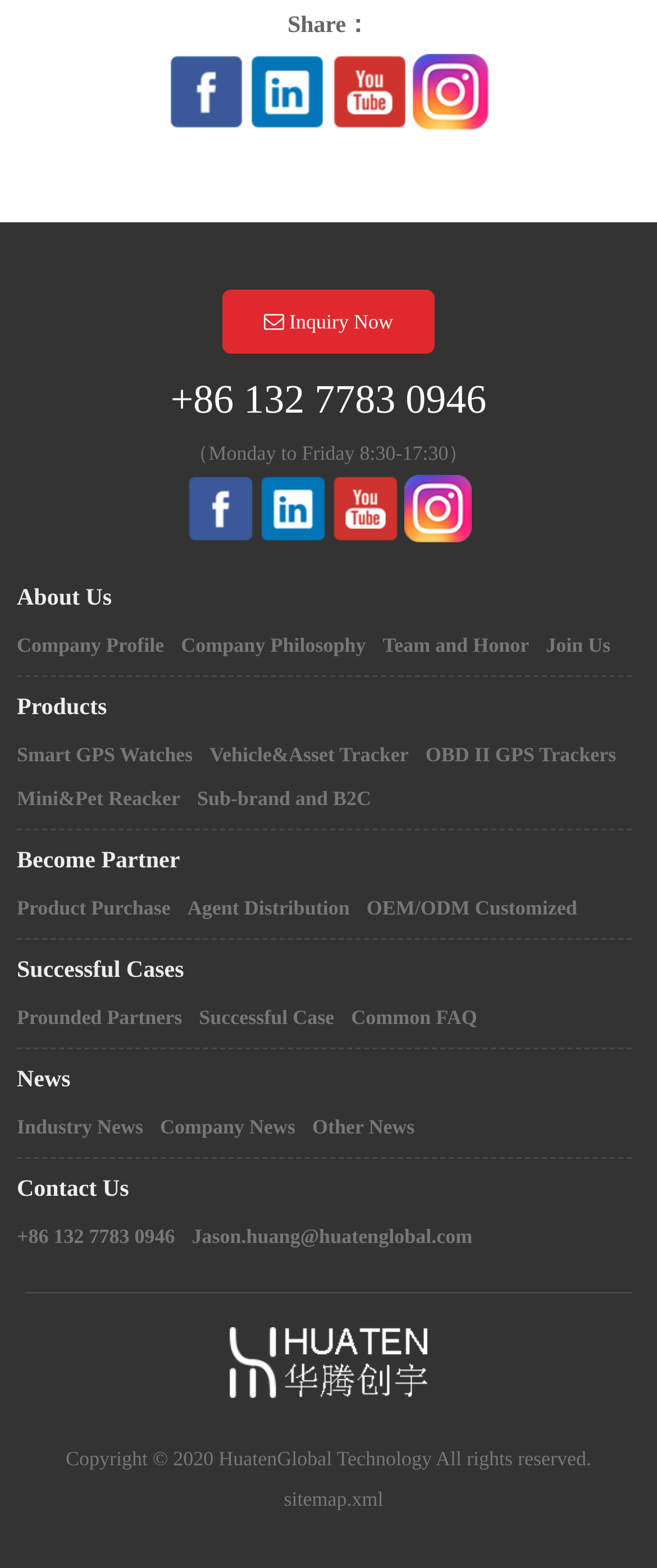Please identify the coordinates of the bounding box that should be clicked to fulfill this instruction: "View successful cases".

[0.026, 0.605, 0.962, 0.635]